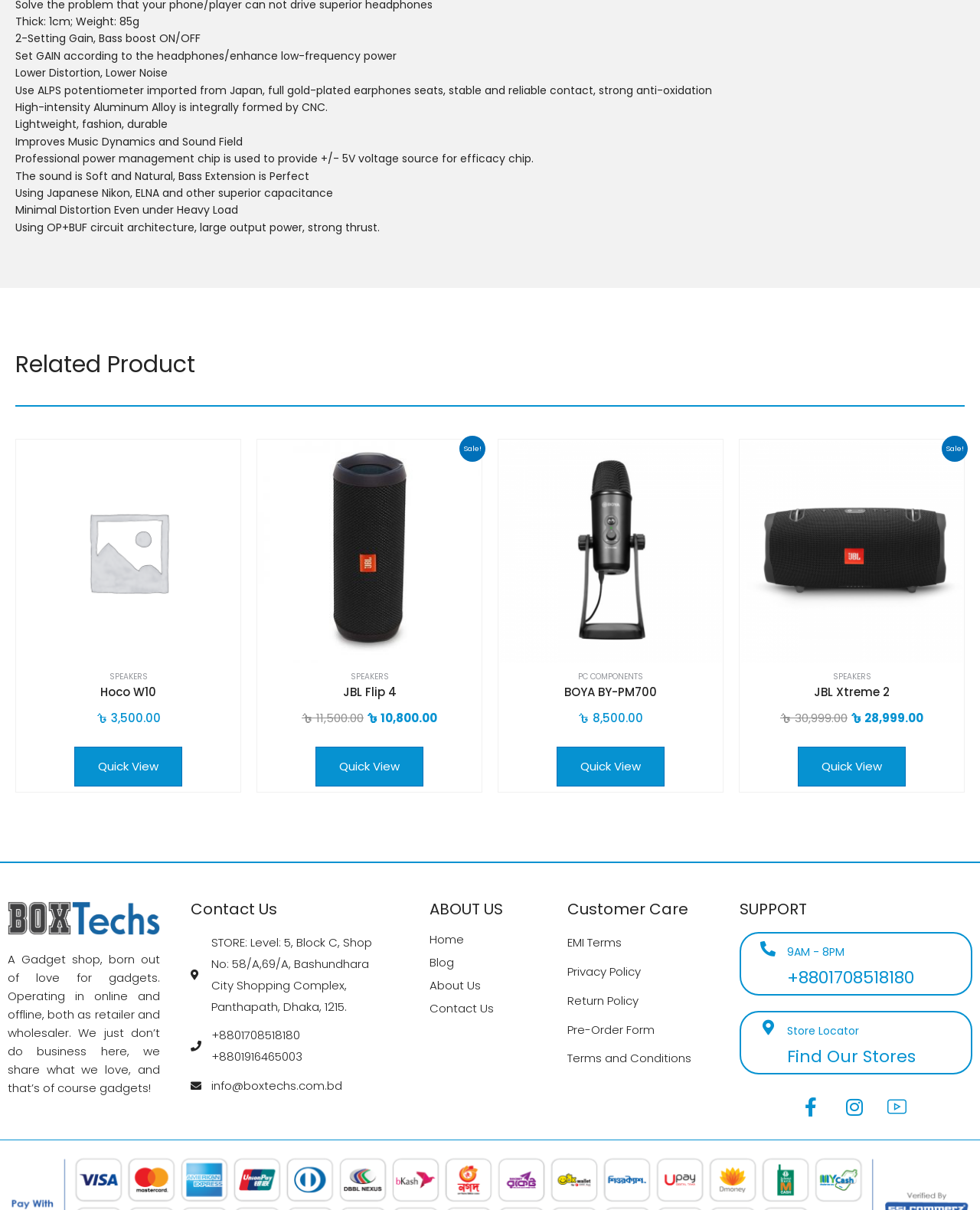Identify the bounding box coordinates of the specific part of the webpage to click to complete this instruction: "Go to the 'About Us' page".

[0.438, 0.808, 0.564, 0.821]